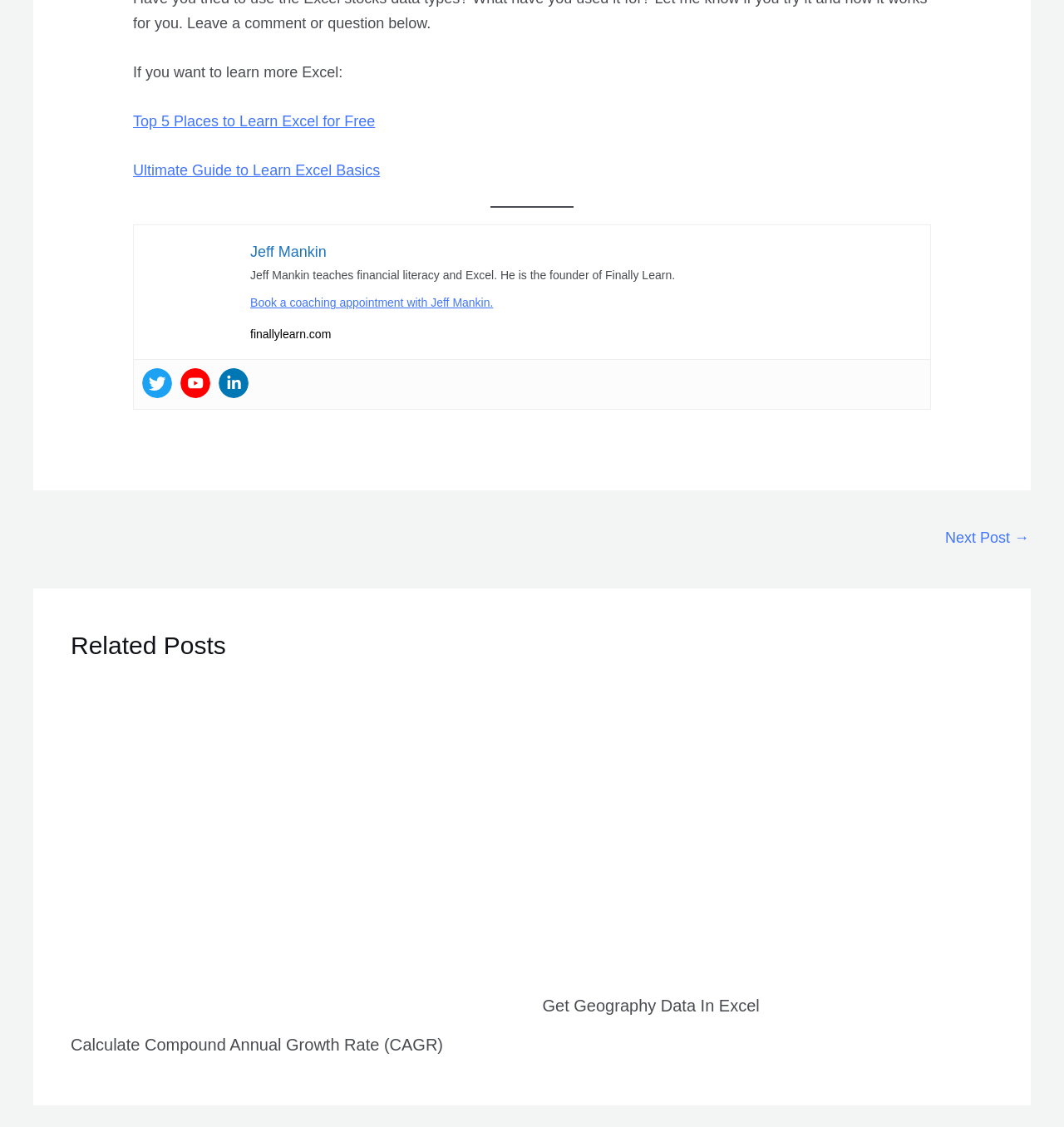How many social media platforms are linked to Jeff Mankin's profile?
Using the visual information from the image, give a one-word or short-phrase answer.

3